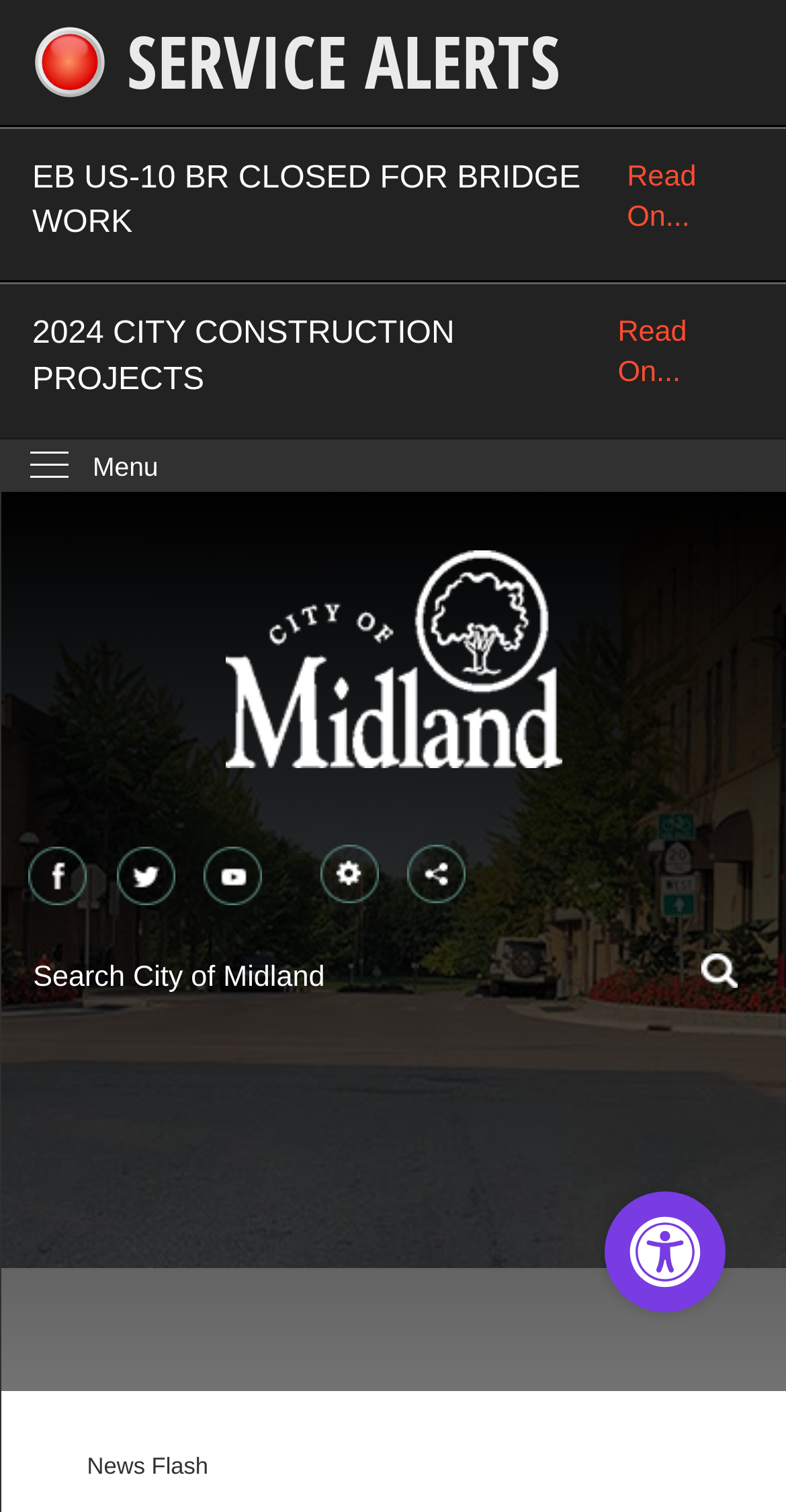How many social media links are available?
Based on the content of the image, thoroughly explain and answer the question.

I counted the number of social media links by looking at the icons and their corresponding text. I found Facebook, Twitter, and Youtube links, which makes a total of 3 social media links.